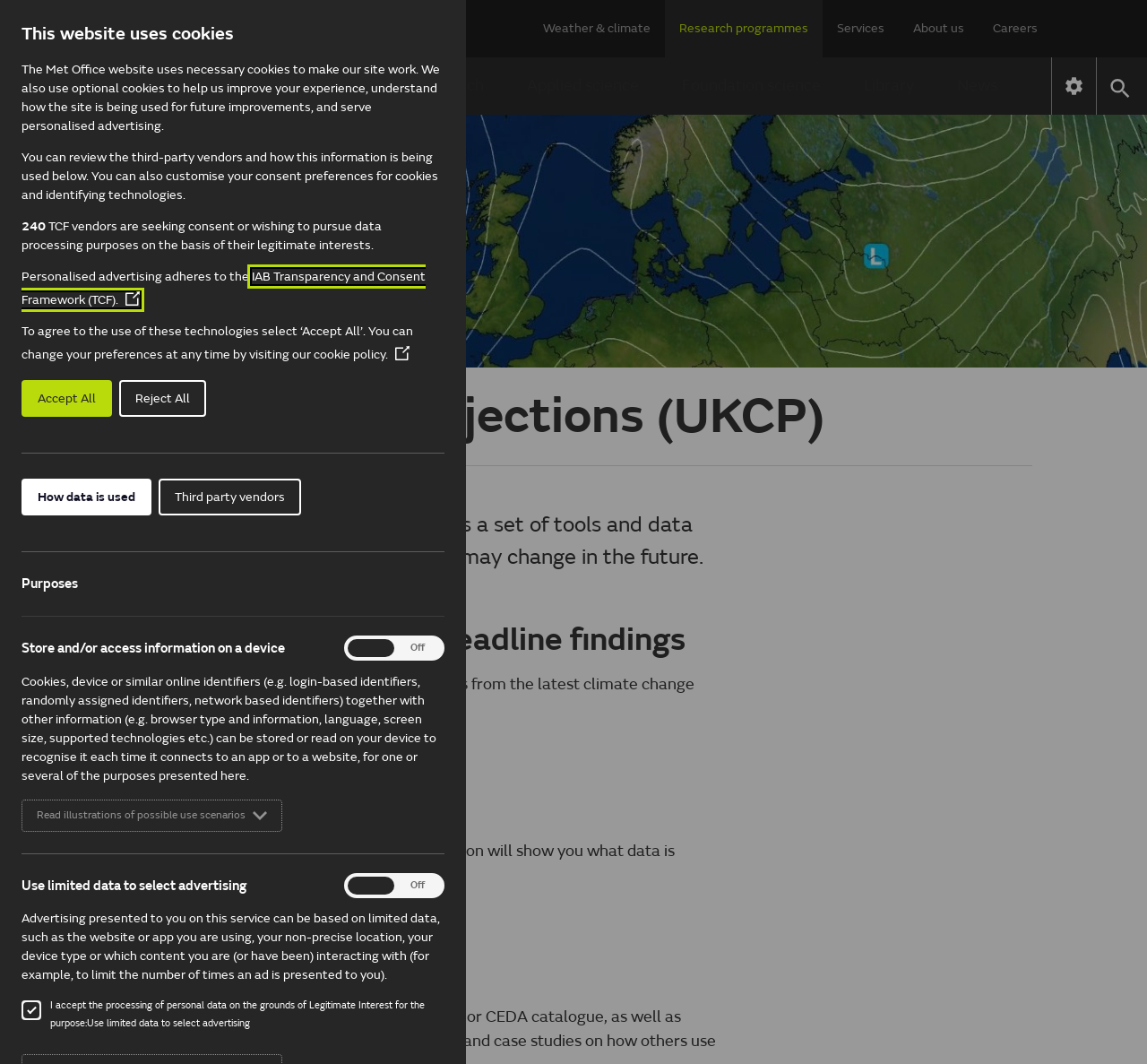Please identify the bounding box coordinates of the area that needs to be clicked to follow this instruction: "Visit the 'School, Church, and Home Games' page".

None